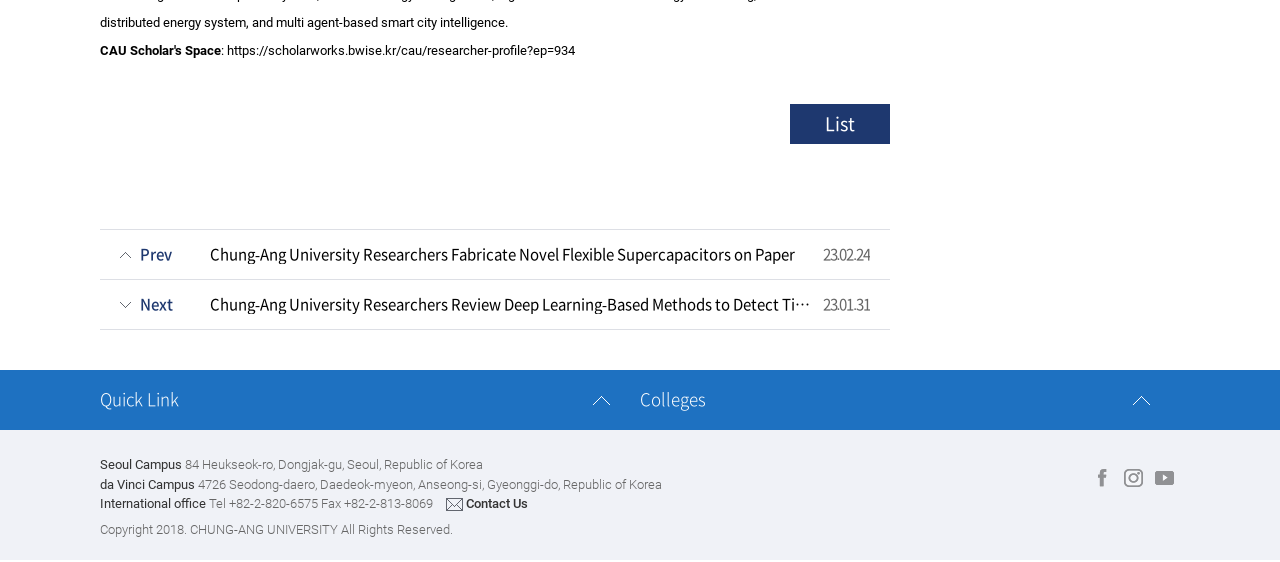By analyzing the image, answer the following question with a detailed response: What is the name of the university?

I found the name of the university by looking at the bottom part of the webpage, where it says 'Copyright 2018. CHUNG-ANG UNIVERSITY All Rights Reserved.'